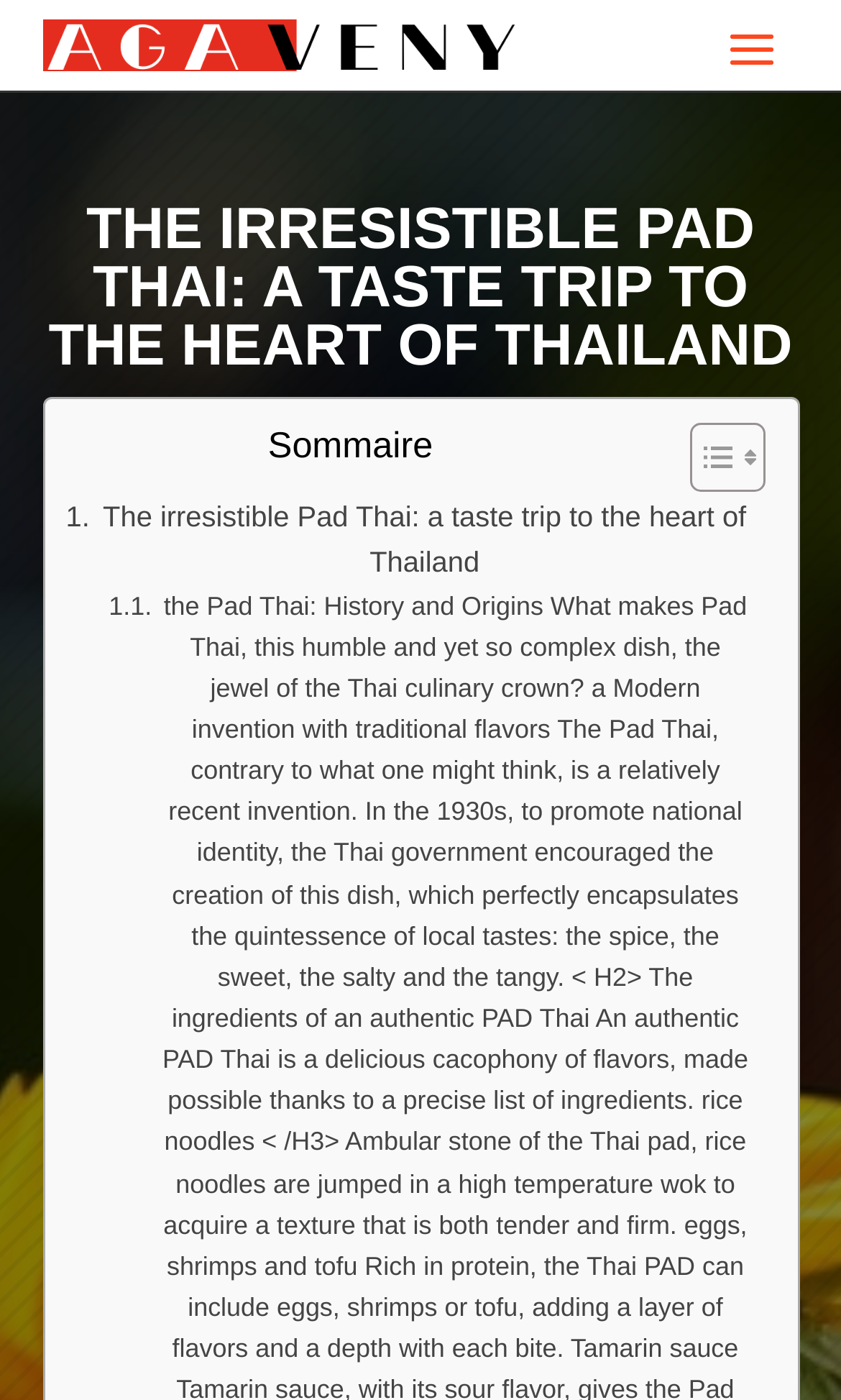Given the description "Toggle", provide the bounding box coordinates of the corresponding UI element.

[0.781, 0.3, 0.896, 0.353]